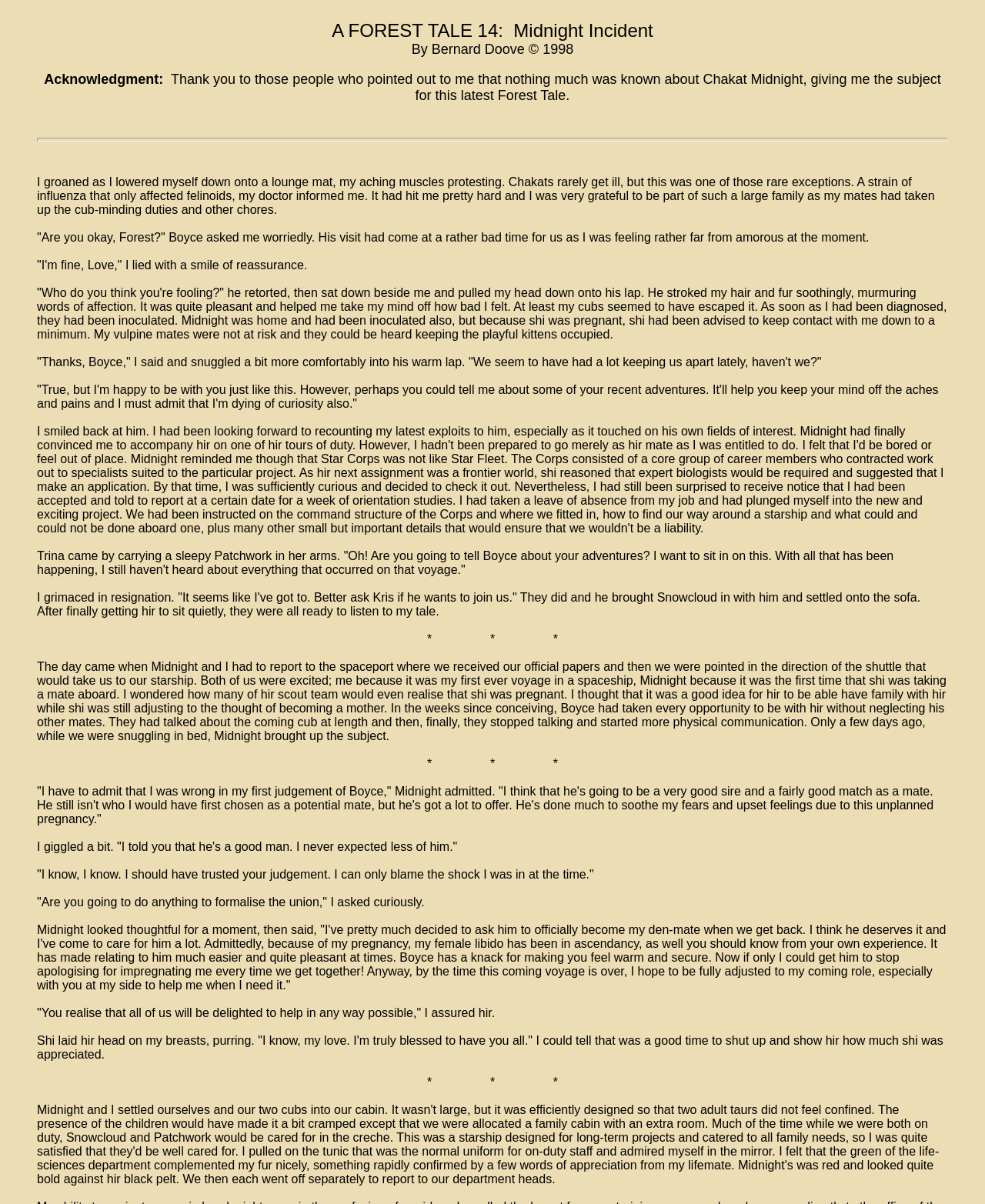Offer a detailed account of what is visible on the webpage.

This webpage is a story titled "A Forest Tale 14: Midnight Incident" by Bernard Doove, with a focus on the life and loves of Chakat Forestwalker and hir family. At the top of the page, there is a title section with the story's title, author's name, and a copyright notice. Below this section, there is an acknowledgment paragraph thanking people who inspired the story.

The main content of the story begins after a horizontal separator line. The story is divided into paragraphs, each describing a scene or conversation between characters. The text is densely packed, with no images or other multimedia elements.

The story starts with Chakat Forestwalker, the protagonist, lying on a lounge mat, feeling unwell due to a rare illness. Hir mates, including Boyce, are taking care of the cubs and doing chores. The conversation between Forestwalker and Boyce reveals that Forestwalker is not feeling amorous due to the illness, but Boyce is supportive and affectionate.

As the story progresses, other characters, such as Trina and Kris, join the conversation, and Forestwalker begins to tell a tale about a recent adventure. The story is interrupted by separator lines, which divide the text into sections.

The conversation and storytelling continue, revealing more about the characters' relationships, personalities, and experiences. The story touches on themes of family, love, and support, as well as the challenges of pregnancy and parenthood. Throughout the page, the text is organized into paragraphs, with no headings or subheadings to break up the content.